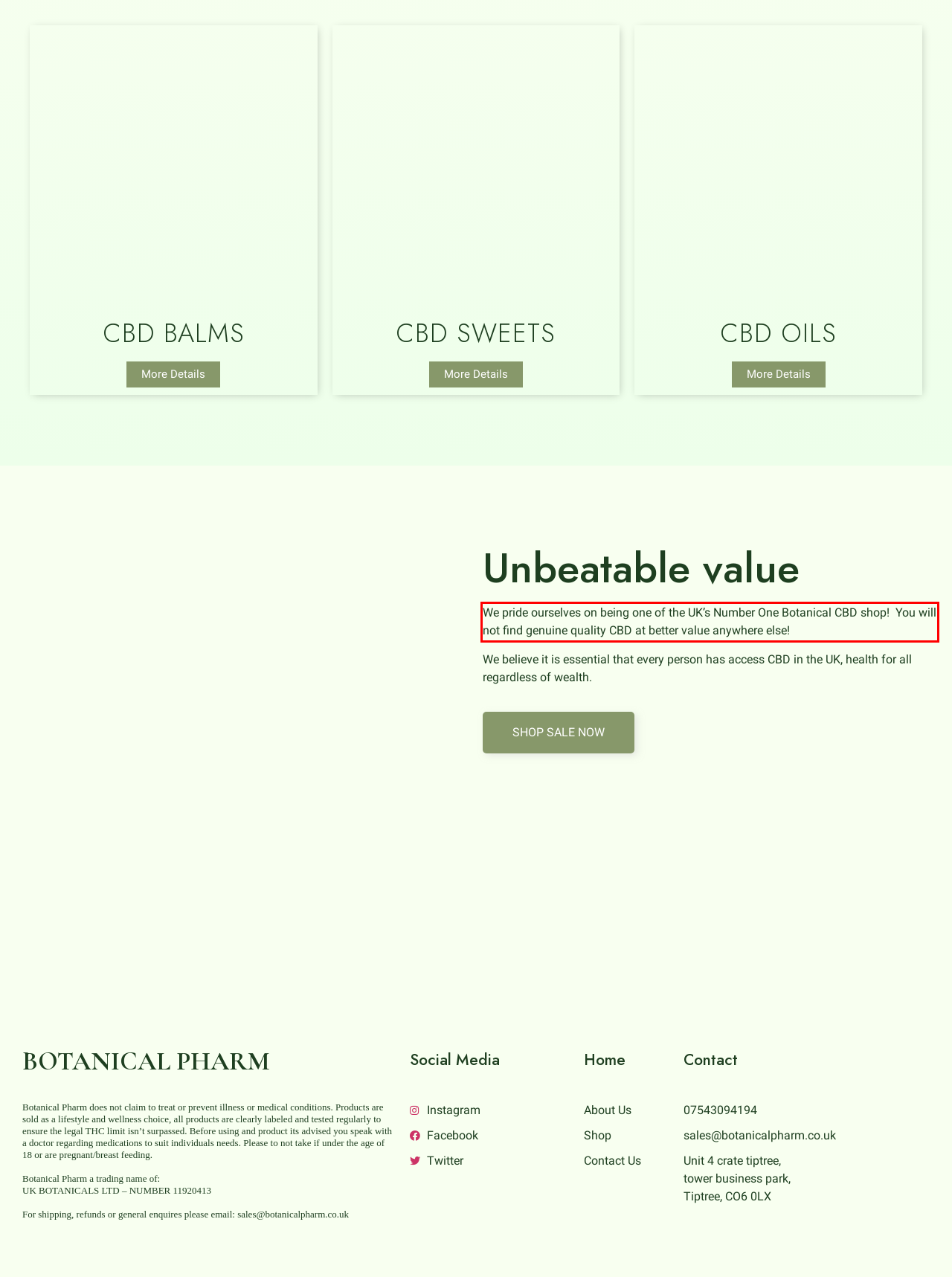Using the provided webpage screenshot, identify and read the text within the red rectangle bounding box.

We pride ourselves on being one of the UK’s Number One Botanical CBD shop! You will not find genuine quality CBD at better value anywhere else!